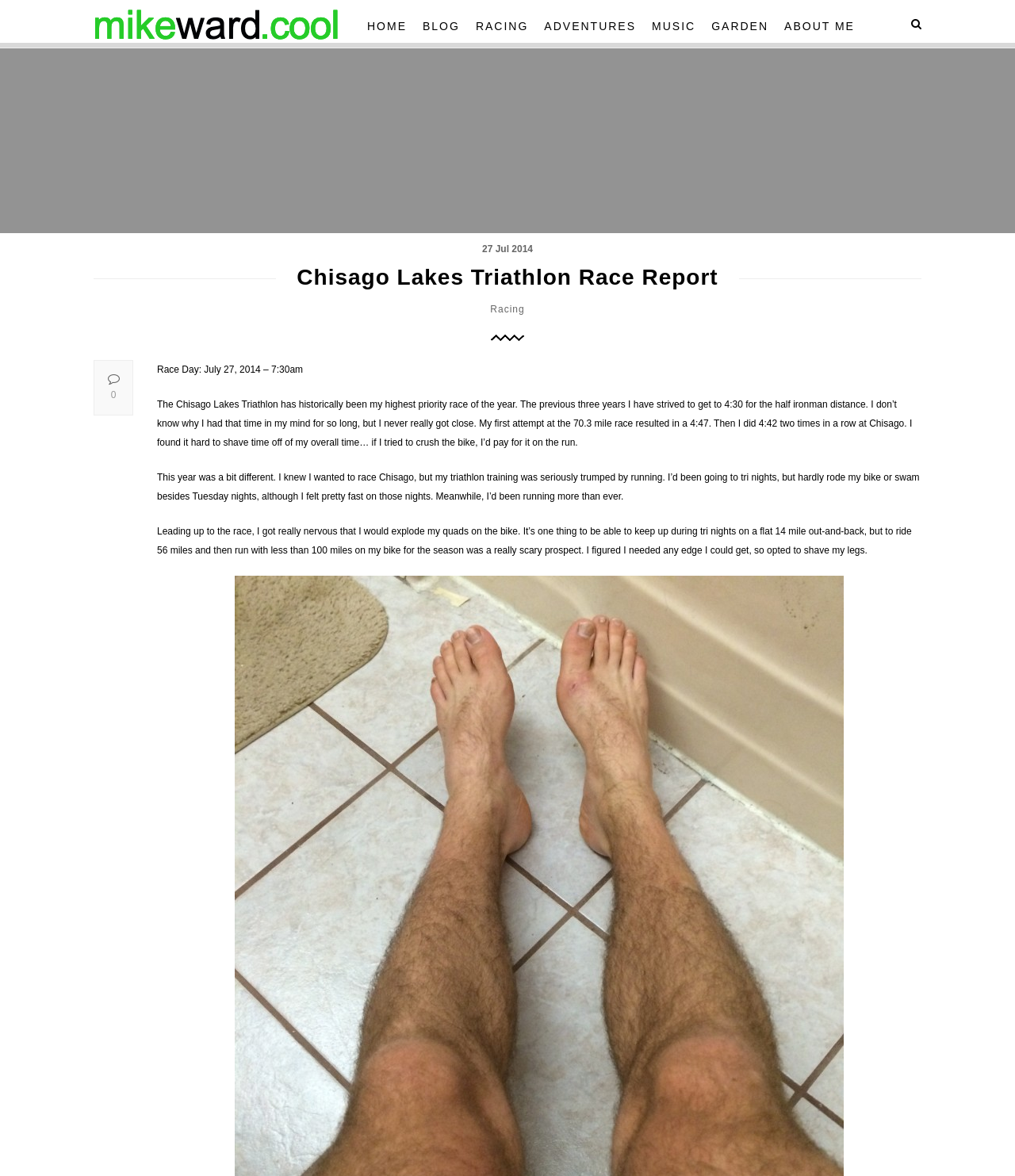Respond to the question with just a single word or phrase: 
What is the author's concern before the race?

Exploding quads on the bike